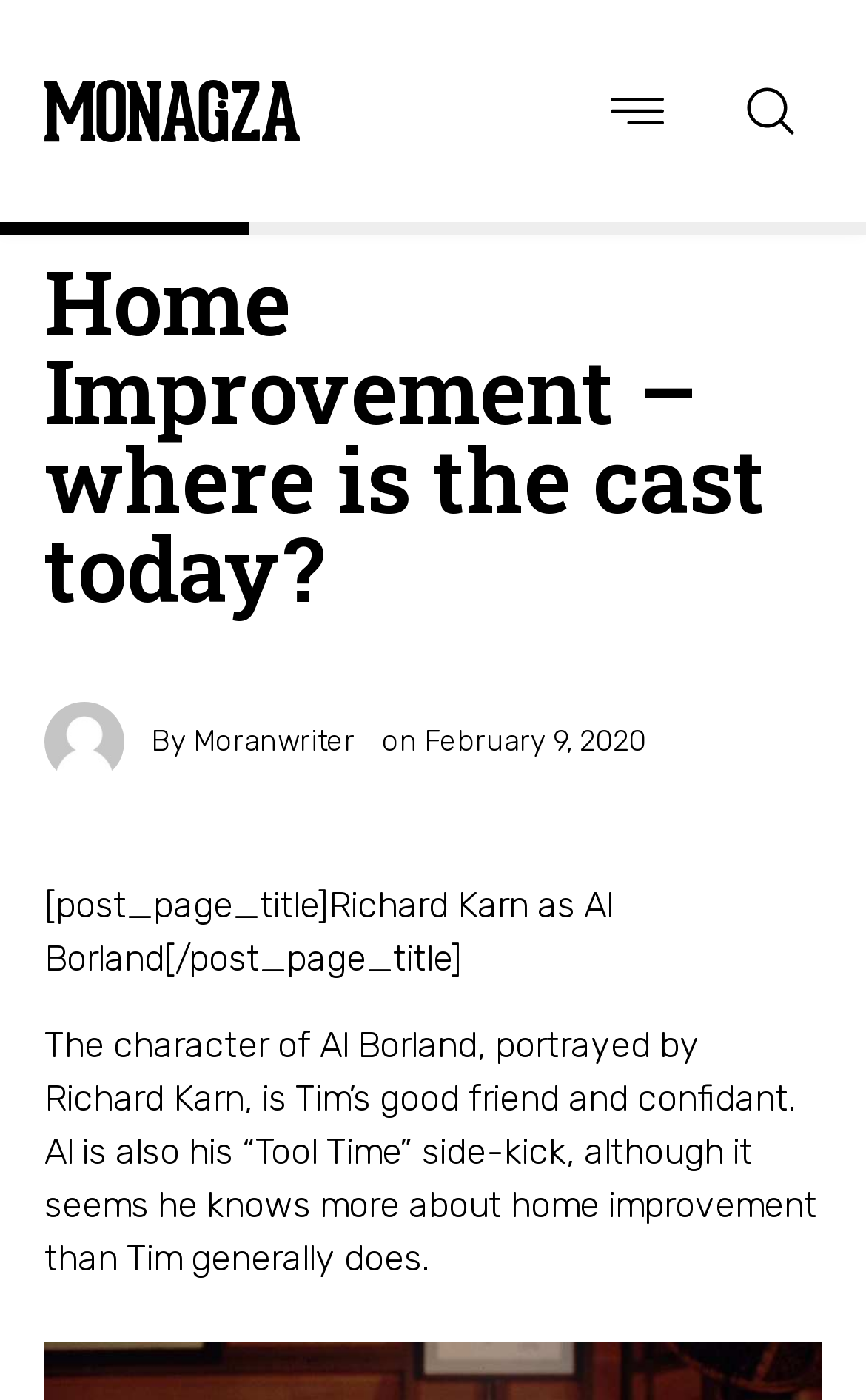What is the name of the author of the article?
Using the visual information, respond with a single word or phrase.

Moranwriter